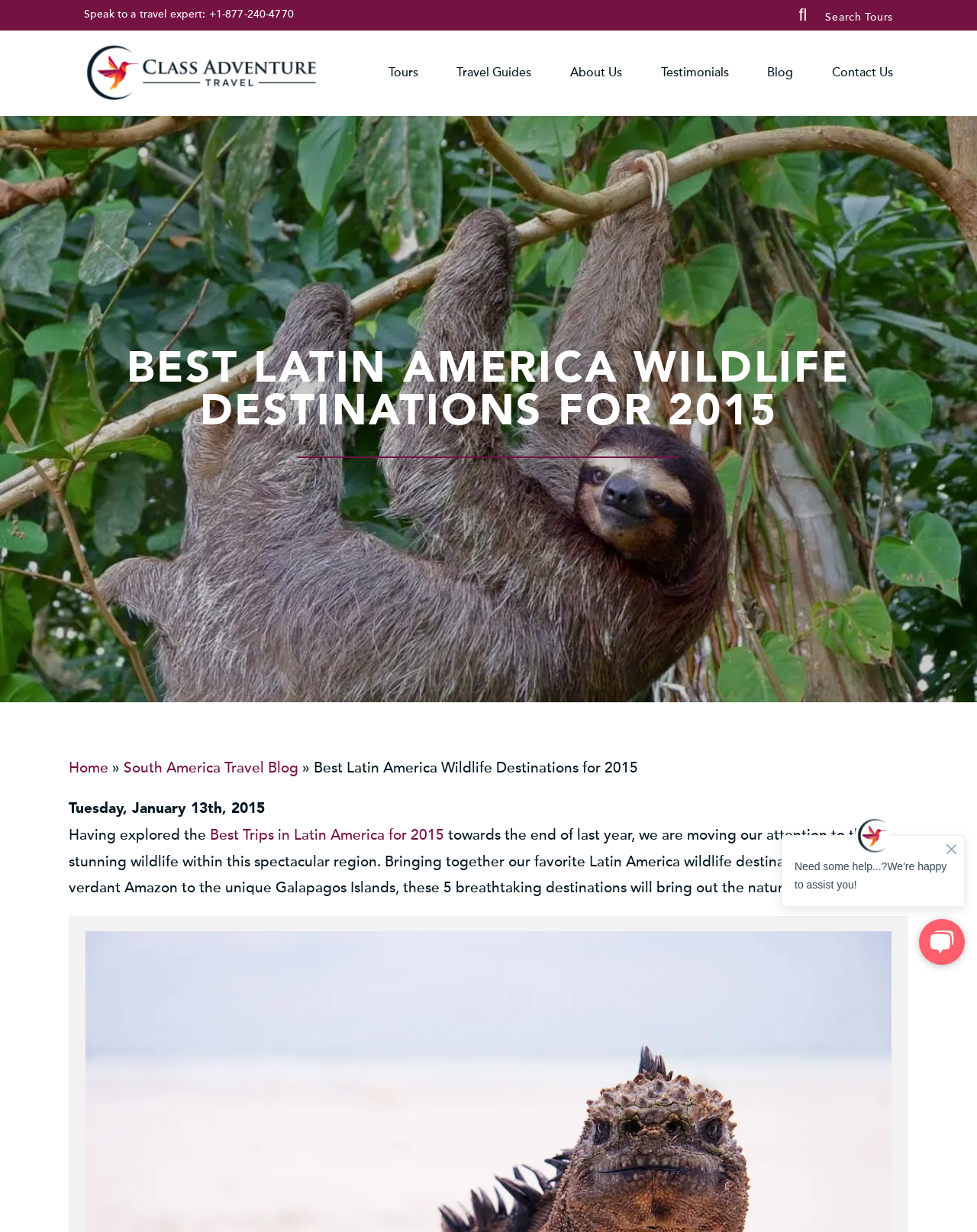Predict the bounding box of the UI element based on the description: "South America Travel Blog". The coordinates should be four float numbers between 0 and 1, formatted as [left, top, right, bottom].

[0.127, 0.616, 0.305, 0.63]